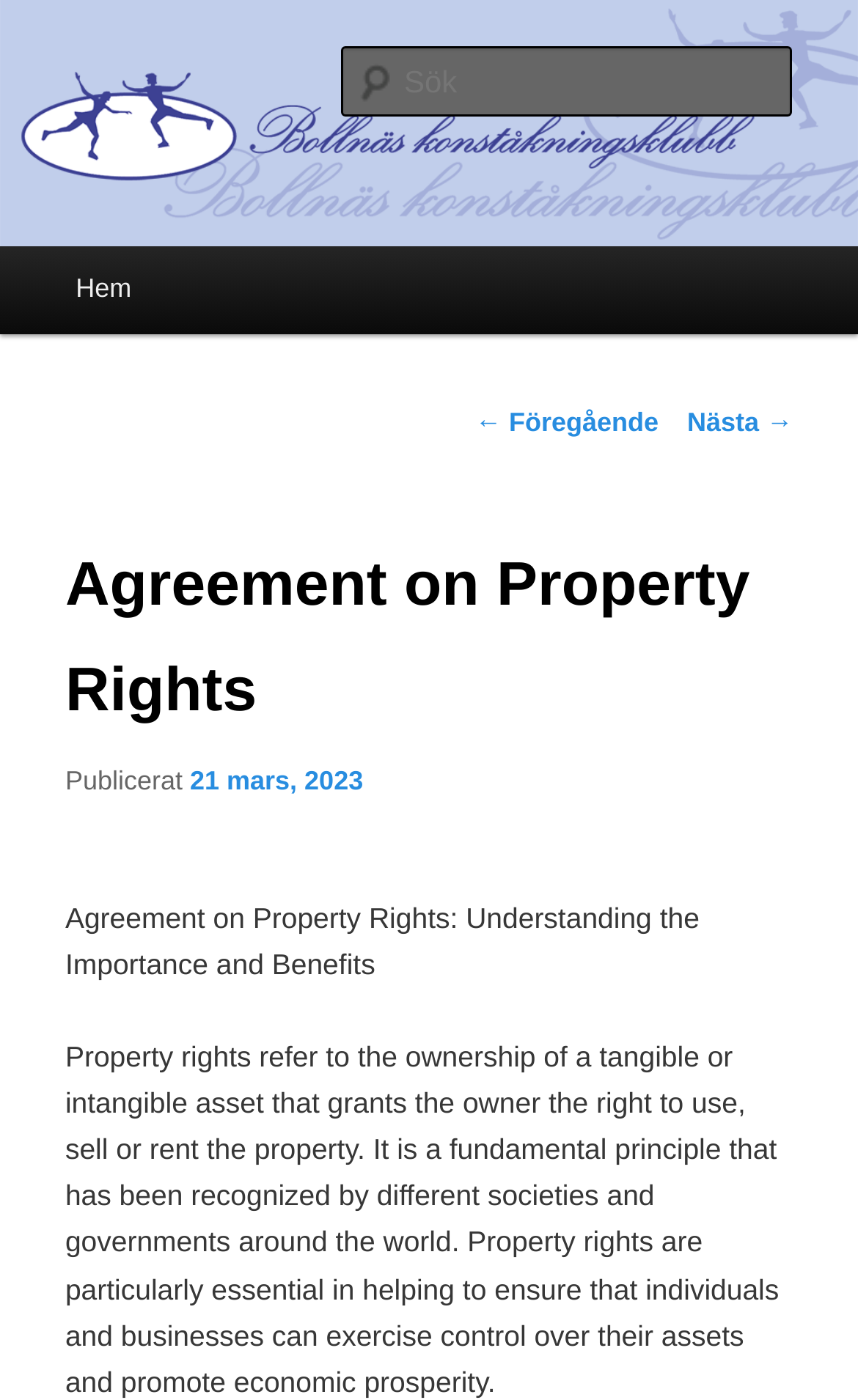Provide your answer in a single word or phrase: 
What is the topic of the article?

Agreement on Property Rights